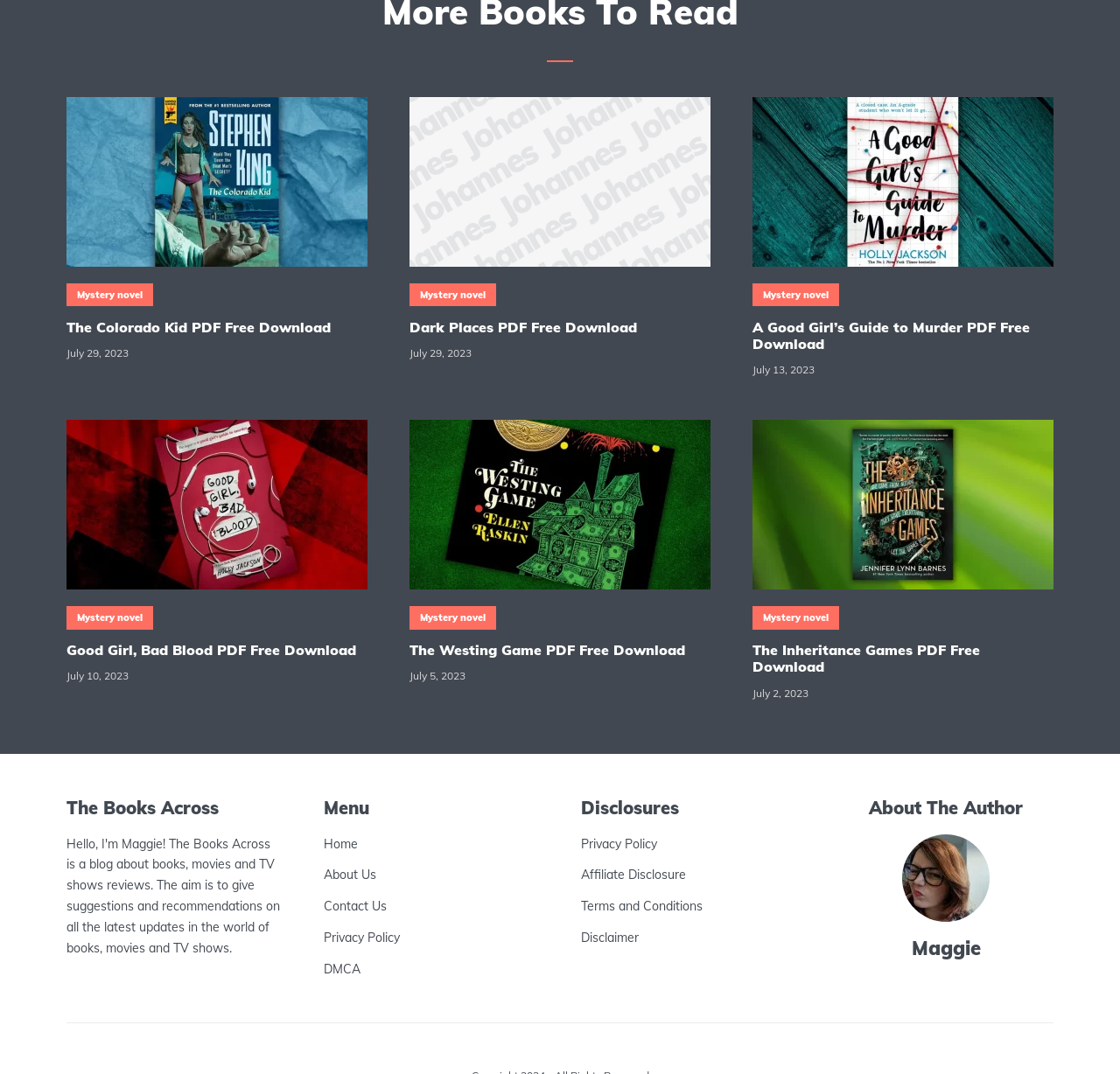Indicate the bounding box coordinates of the element that needs to be clicked to satisfy the following instruction: "Download The Colorado Kid PDF". The coordinates should be four float numbers between 0 and 1, i.e., [left, top, right, bottom].

[0.059, 0.297, 0.328, 0.313]